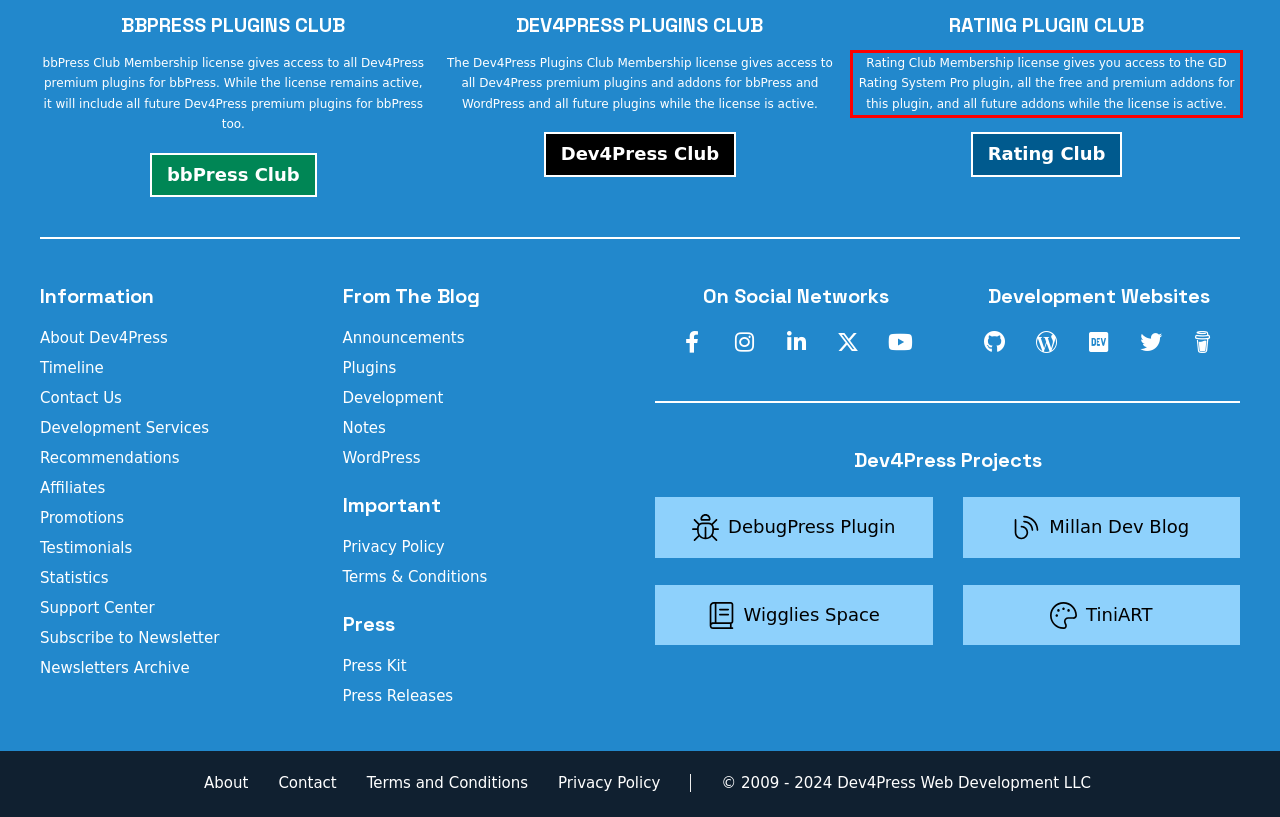Your task is to recognize and extract the text content from the UI element enclosed in the red bounding box on the webpage screenshot.

Rating Club Membership license gives you access to the GD Rating System Pro plugin, all the free and premium addons for this plugin, and all future addons while the license is active.